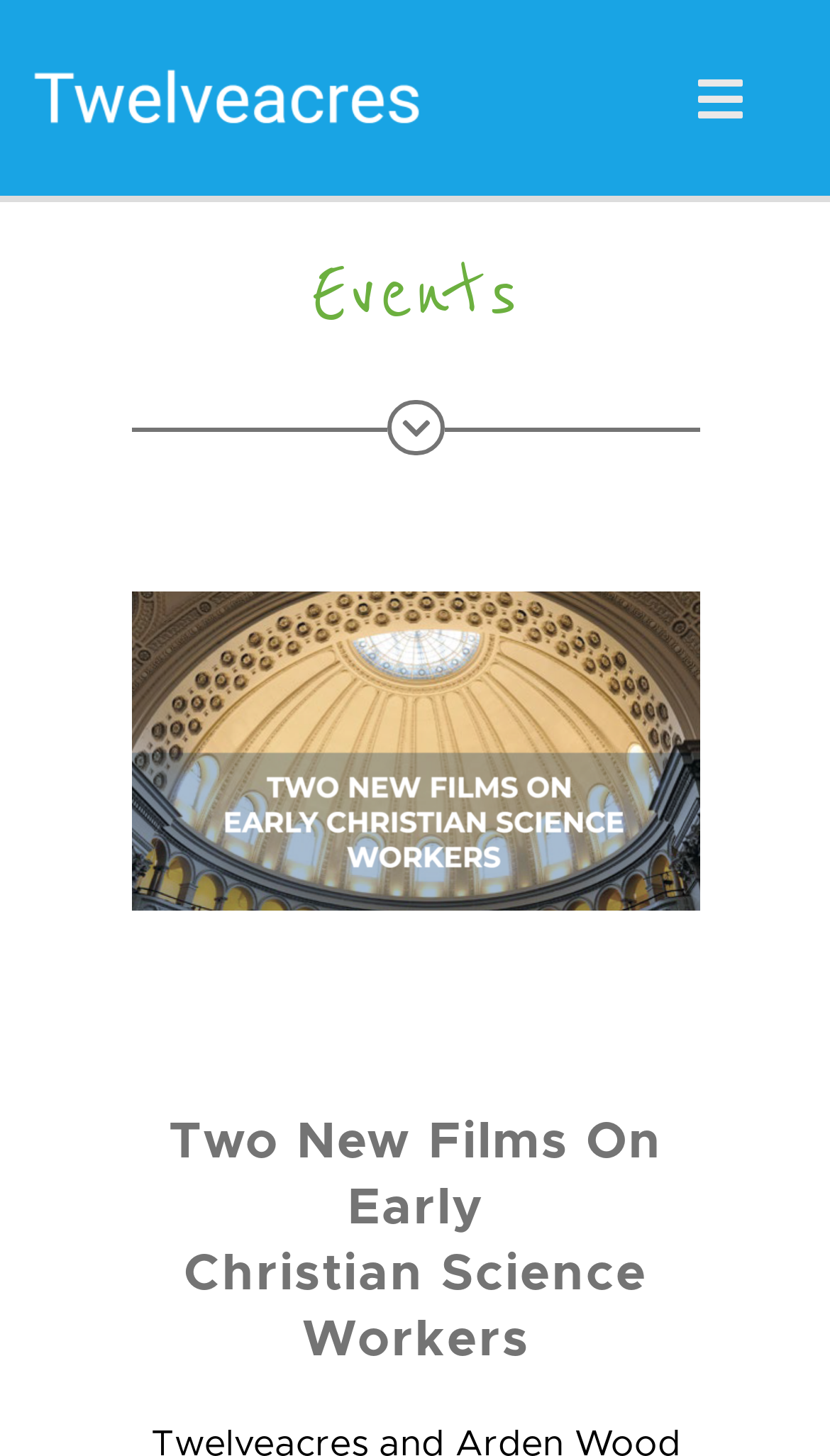Provide the bounding box coordinates of the area you need to click to execute the following instruction: "Click the Toggle Navigation button".

[0.786, 0.033, 0.899, 0.103]